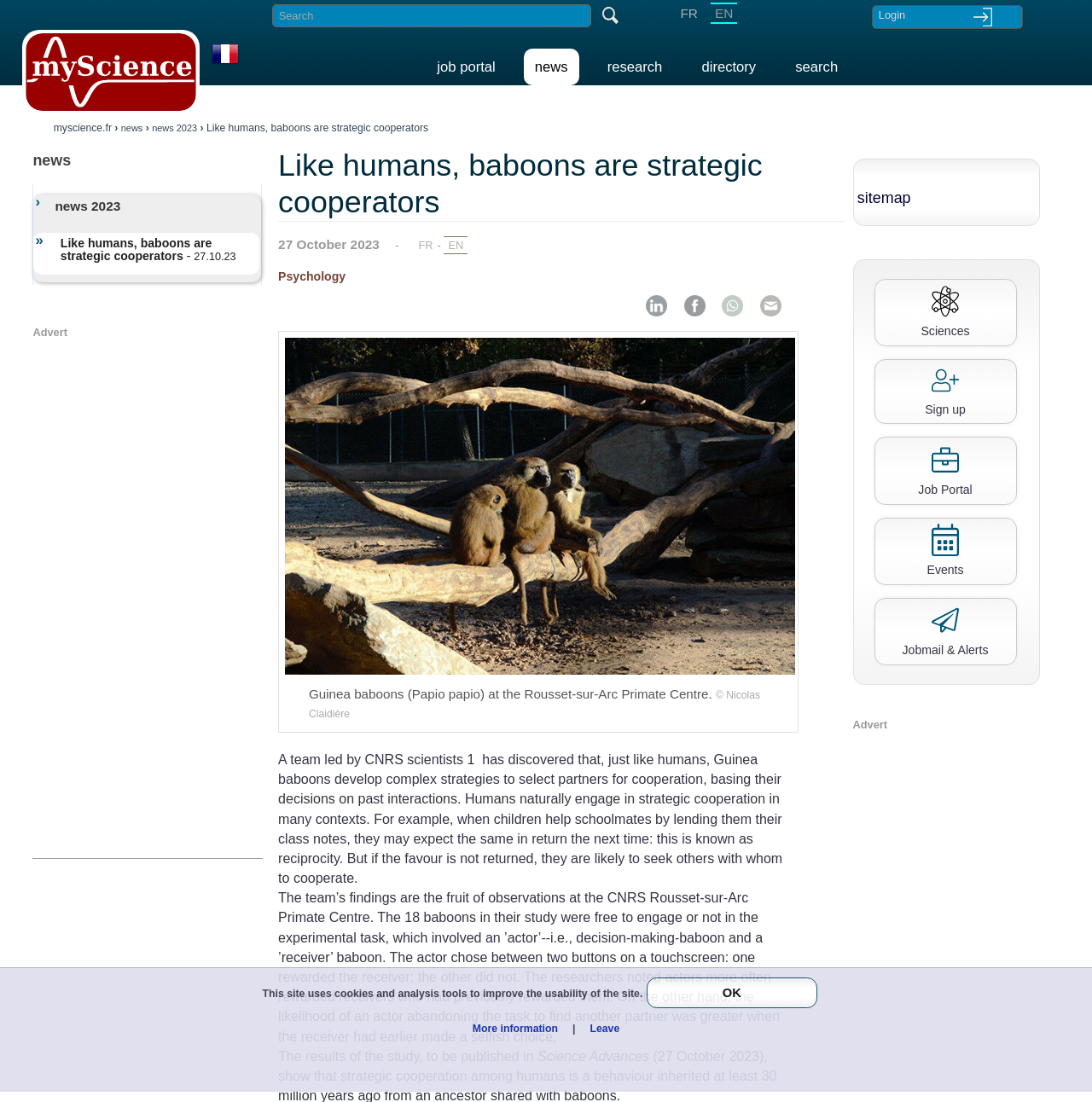Can you identify the bounding box coordinates of the clickable region needed to carry out this instruction: 'Share the article'? The coordinates should be four float numbers within the range of 0 to 1, stated as [left, top, right, bottom].

None